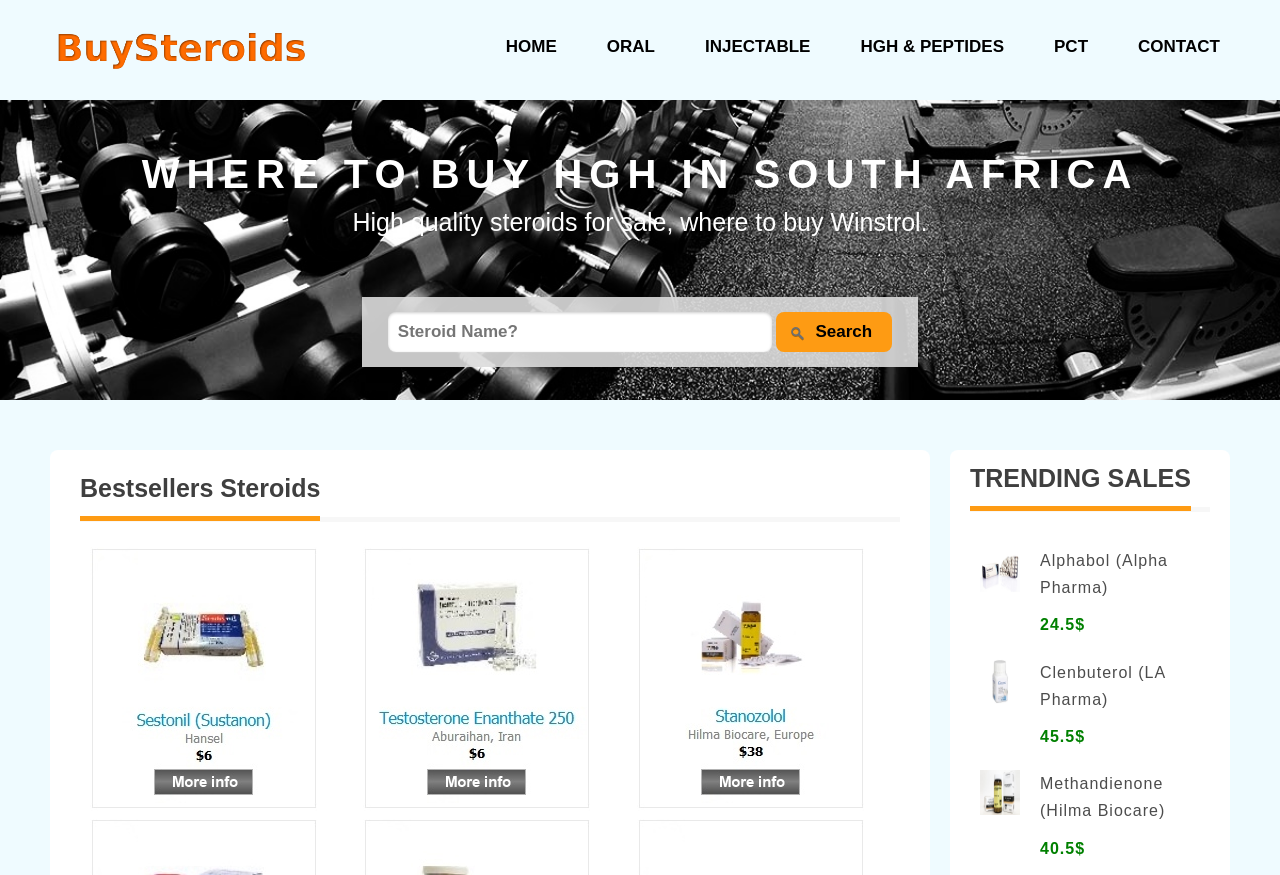Extract the main title from the webpage and generate its text.

WHERE TO BUY HGH IN SOUTH AFRICA